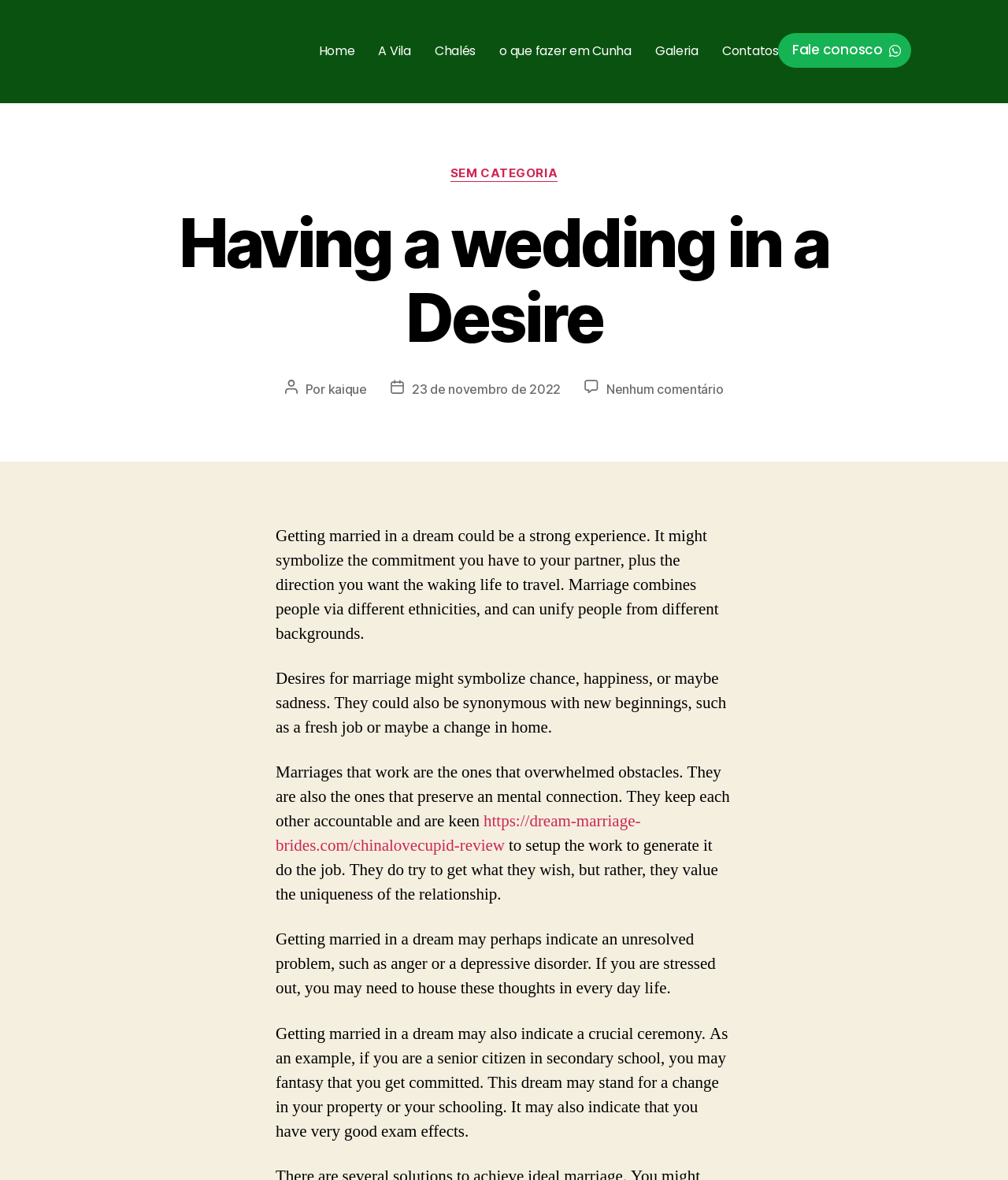Find the bounding box coordinates for the HTML element described in this sentence: "Chalés". Provide the coordinates as four float numbers between 0 and 1, in the format [left, top, right, bottom].

[0.419, 0.028, 0.484, 0.059]